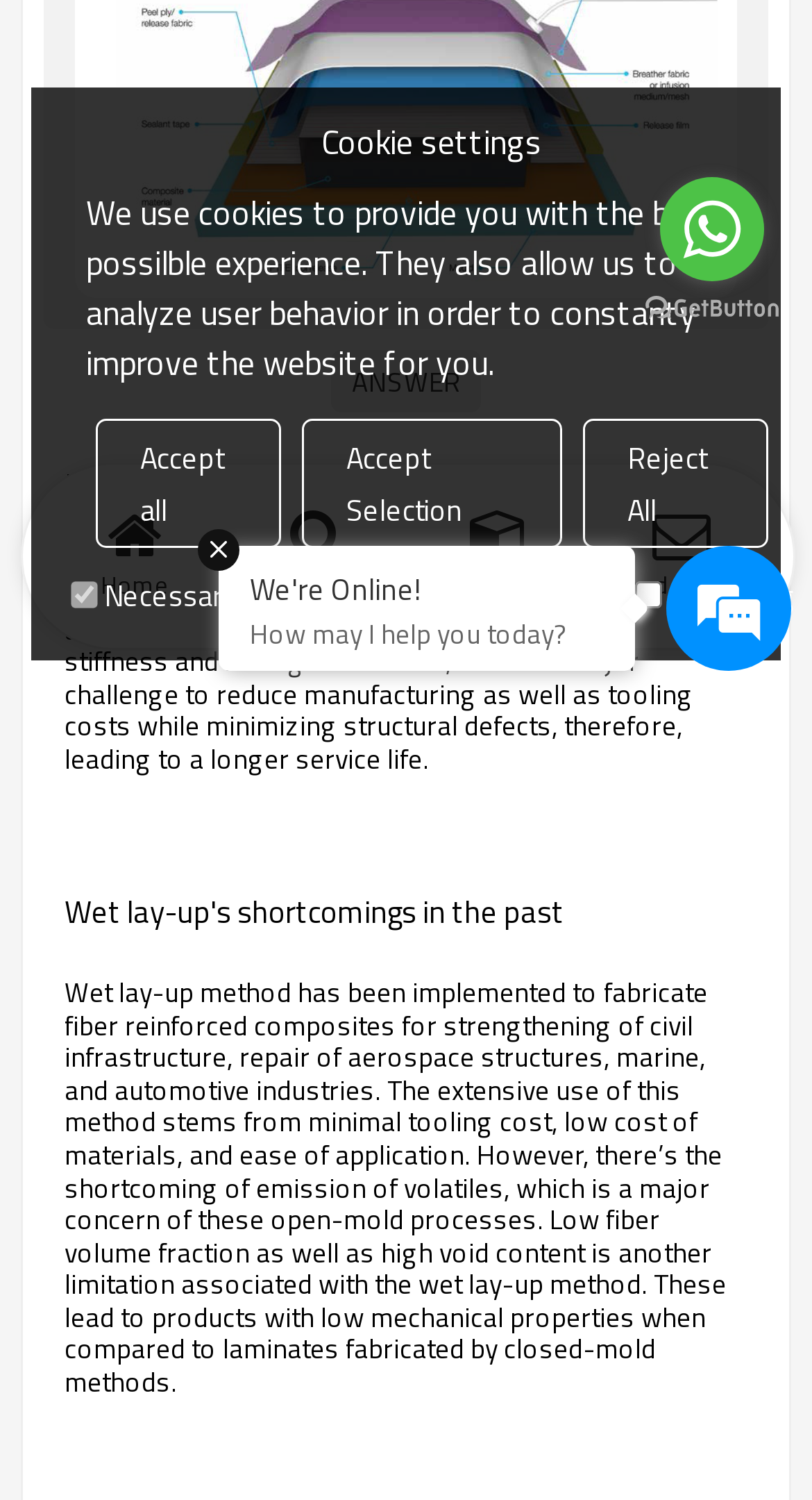Provide the bounding box for the UI element matching this description: "Home".

[0.054, 0.324, 0.278, 0.404]